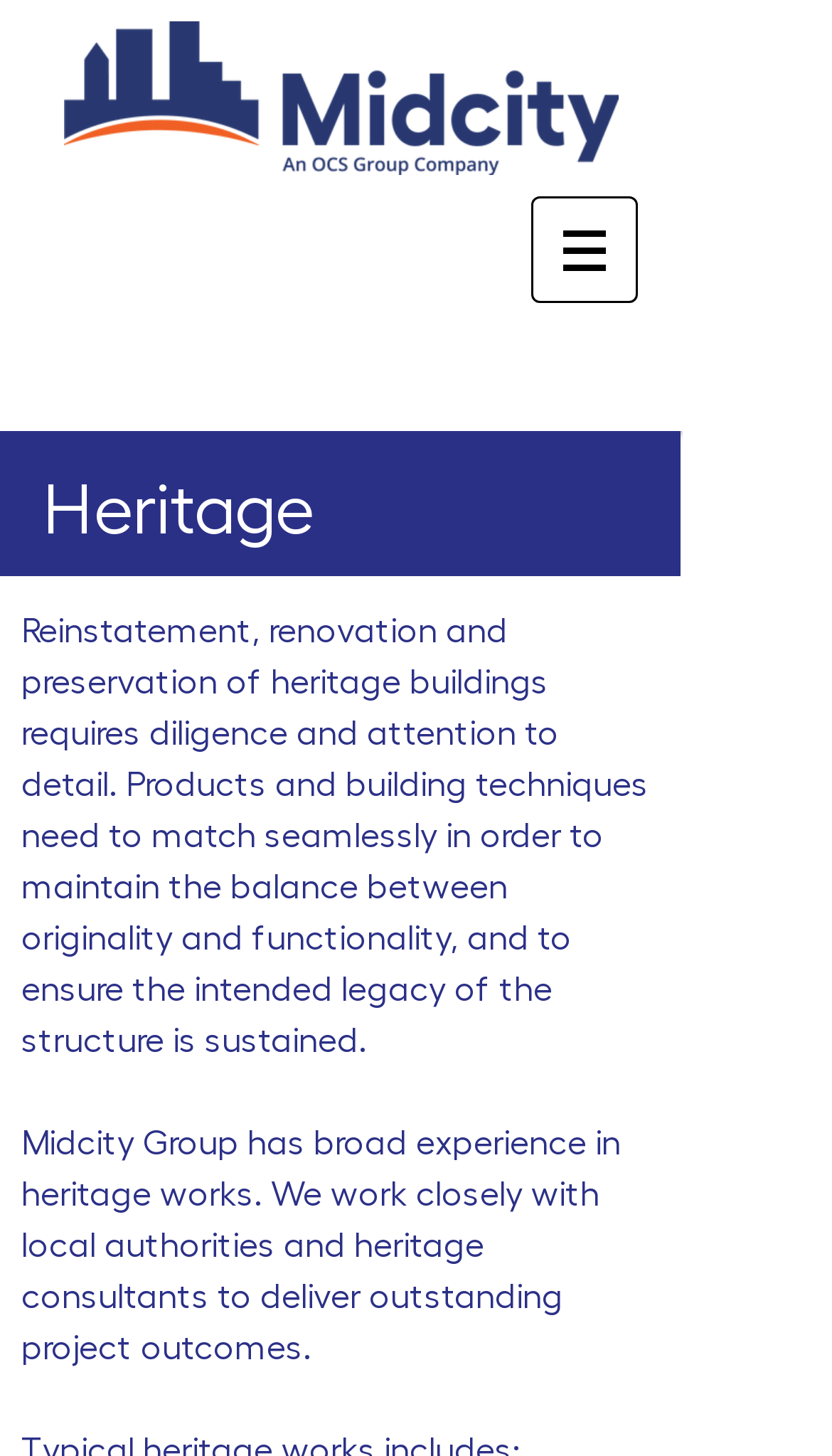What type of projects does Midcity Group deliver?
Observe the image and answer the question with a one-word or short phrase response.

Heritage projects